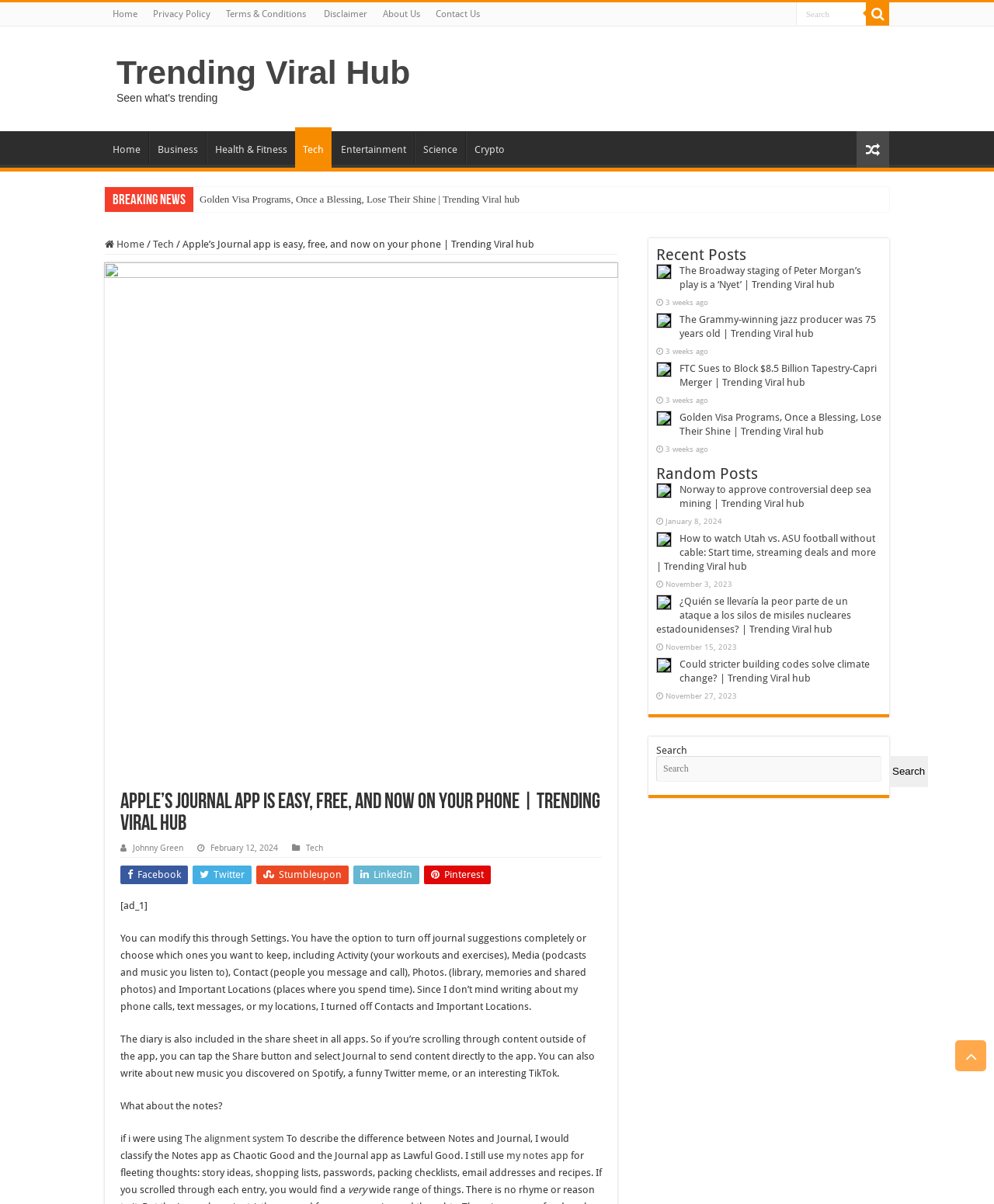Find the bounding box coordinates of the element to click in order to complete this instruction: "Share on Facebook". The bounding box coordinates must be four float numbers between 0 and 1, denoted as [left, top, right, bottom].

[0.121, 0.719, 0.189, 0.734]